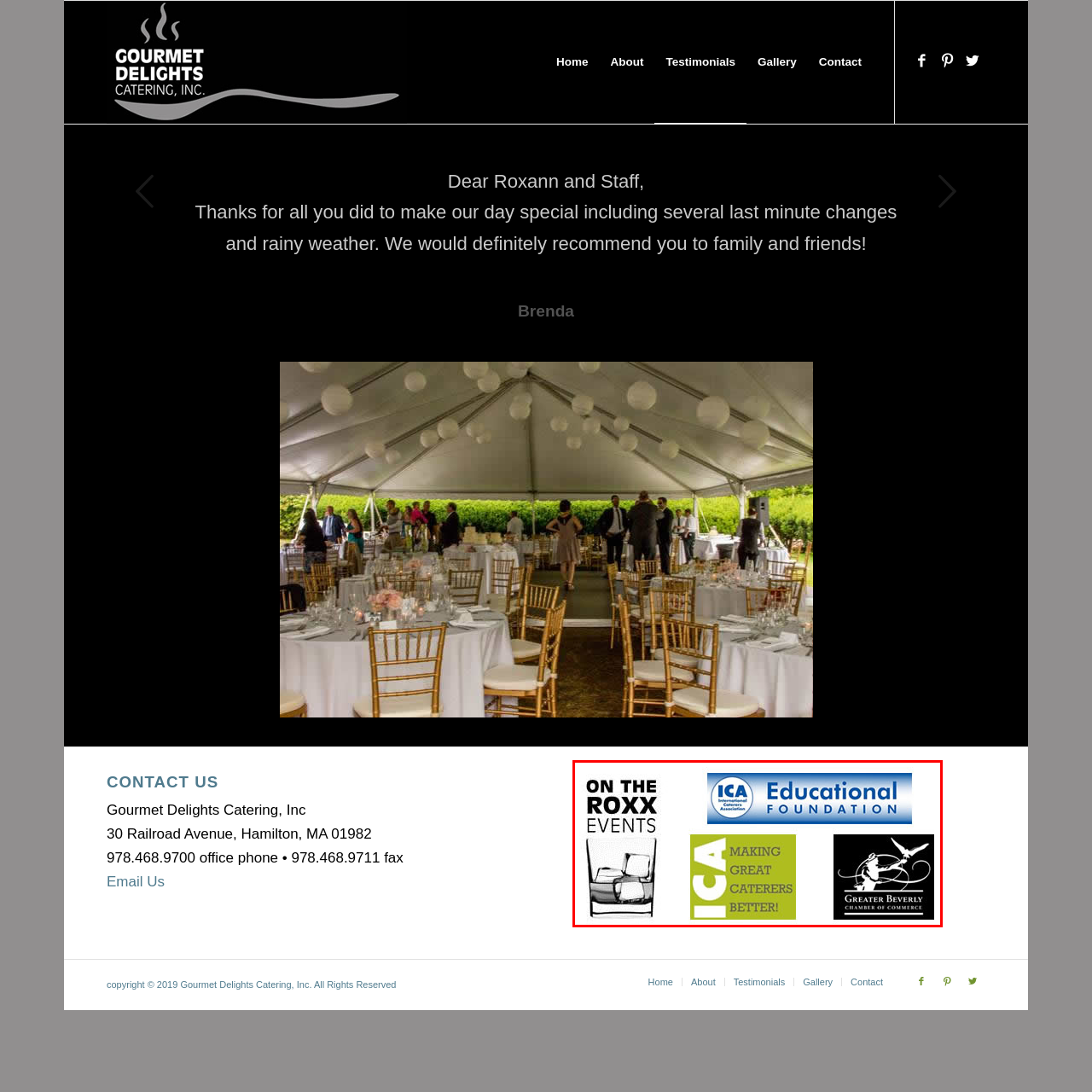What is the mission of ICA?  
Study the image enclosed by the red boundary and furnish a detailed answer based on the visual details observed in the image.

The logo of ICA bears the slogan 'Making Great Caterers Better!', which clearly highlights the organization's mission to enhance the skills and expertise of caterers in the catering industry.